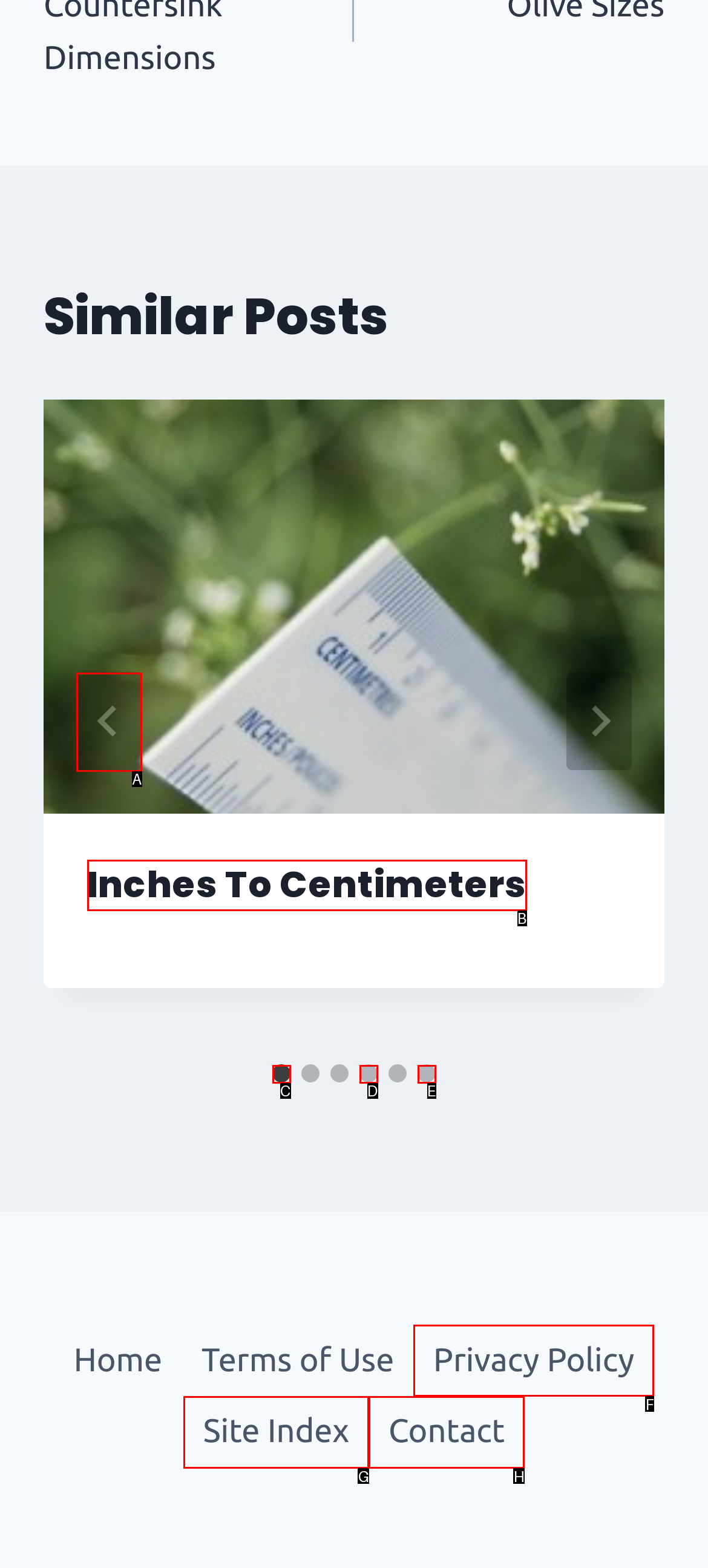Which HTML element should be clicked to fulfill the following task: Go to last slide?
Reply with the letter of the appropriate option from the choices given.

A